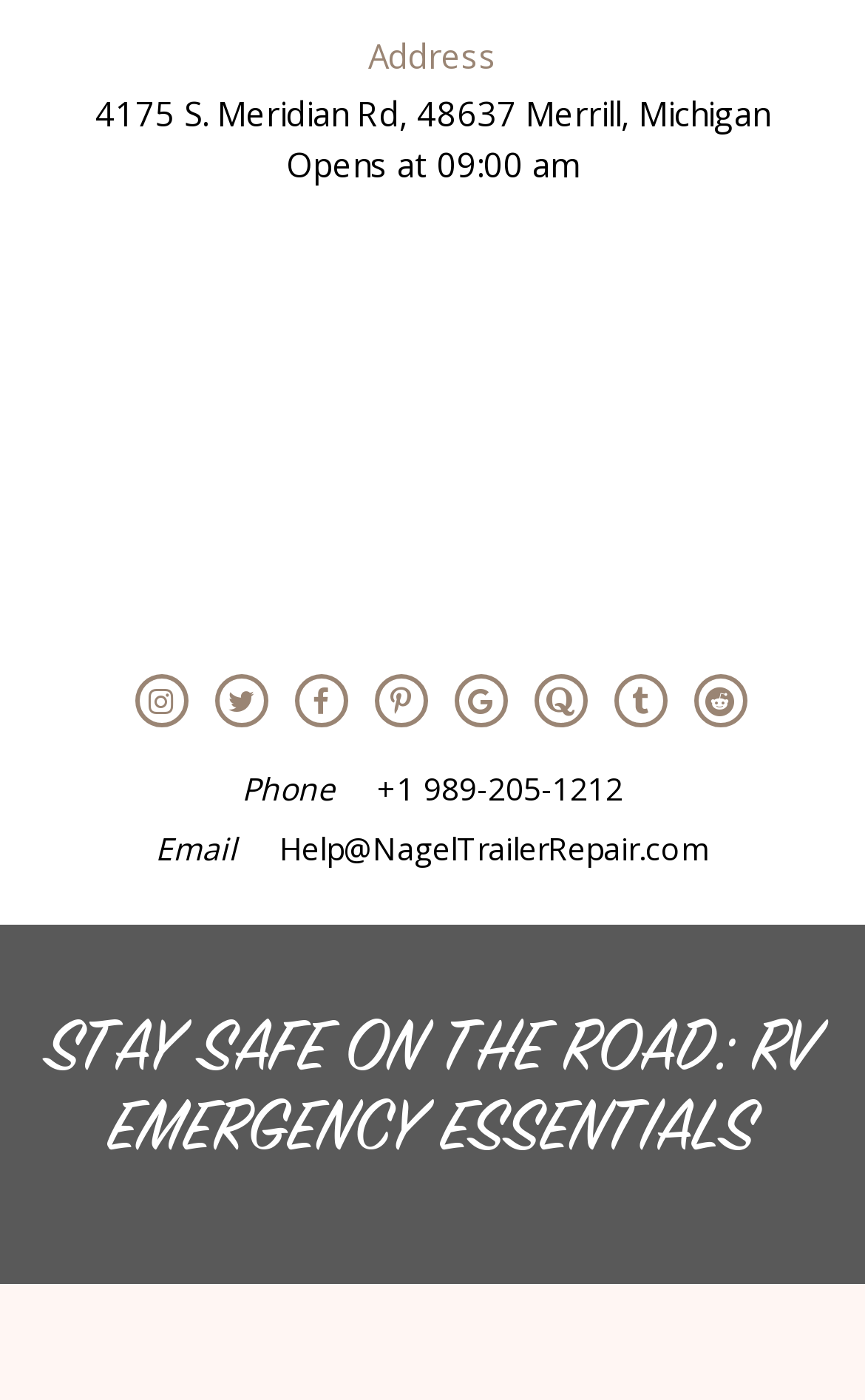What is the opening time of Nagel Trailer Repair?
Based on the image, respond with a single word or phrase.

09:00 am